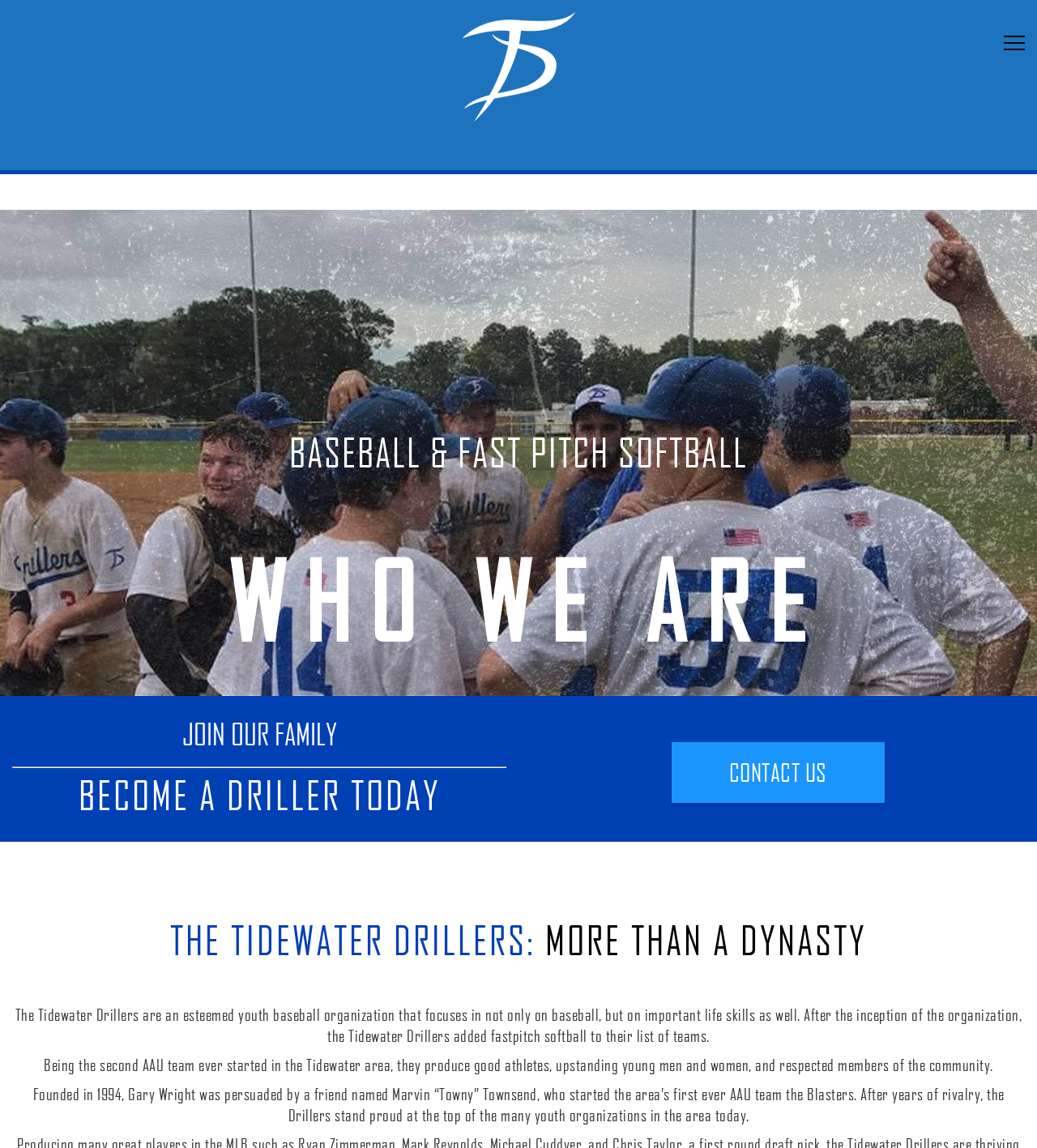Extract the bounding box of the UI element described as: "title="logo"".

[0.446, 0.011, 0.554, 0.106]